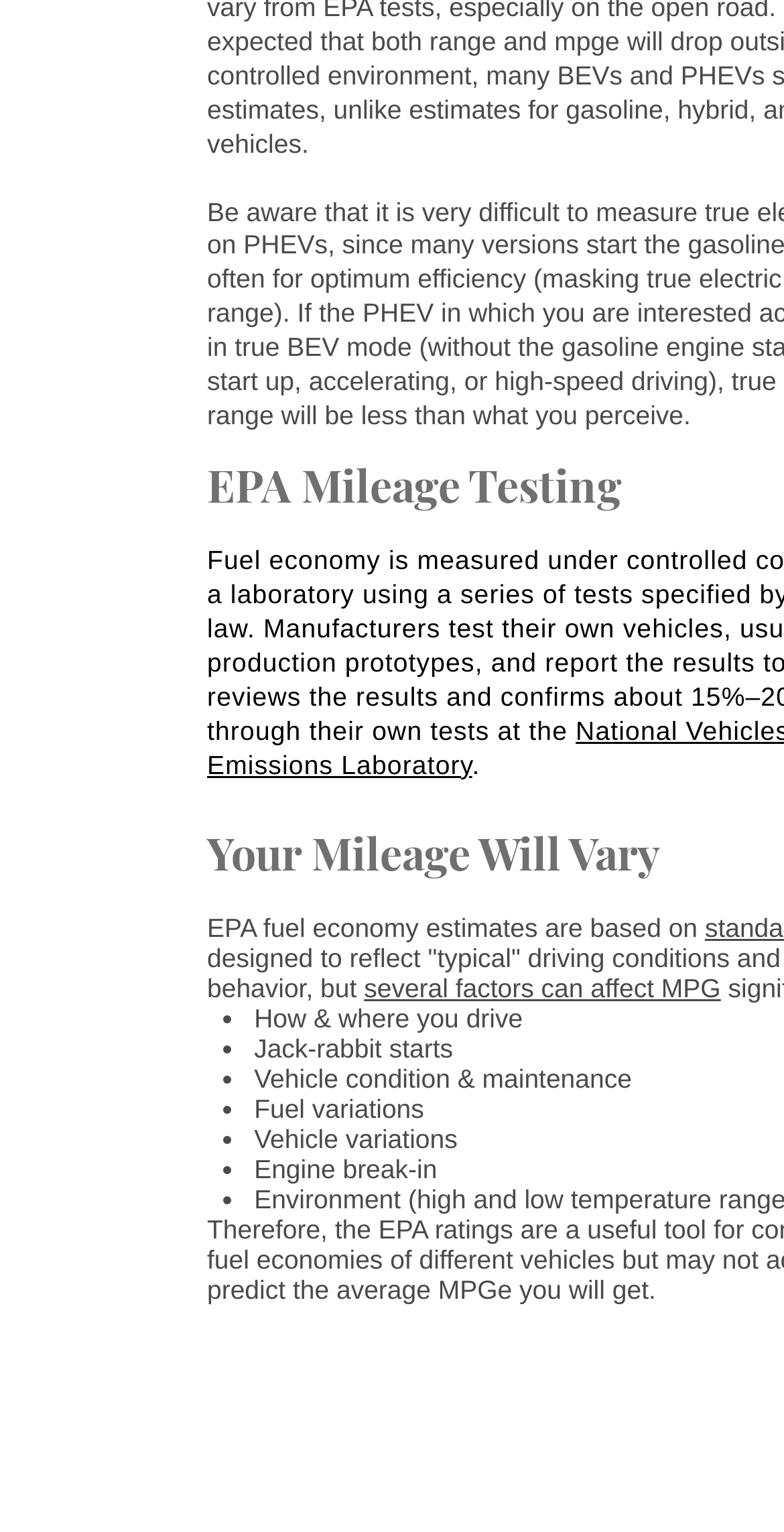Determine the bounding box for the UI element as described: "several factors can affect MPG". The coordinates should be represented as four float numbers between 0 and 1, formatted as [left, top, right, bottom].

[0.464, 0.635, 0.919, 0.655]